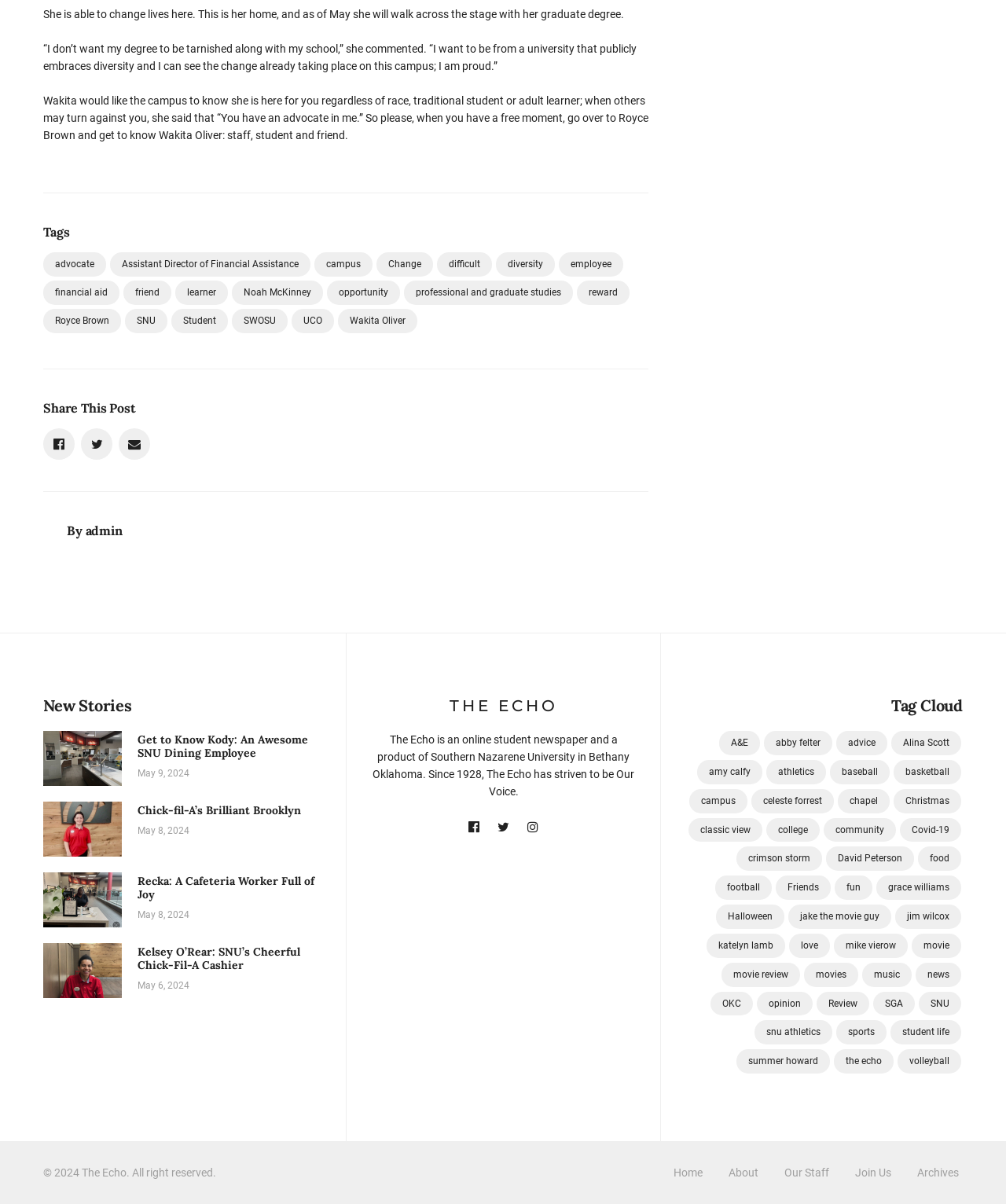Answer the following query with a single word or phrase:
How many stories are listed on this page?

4